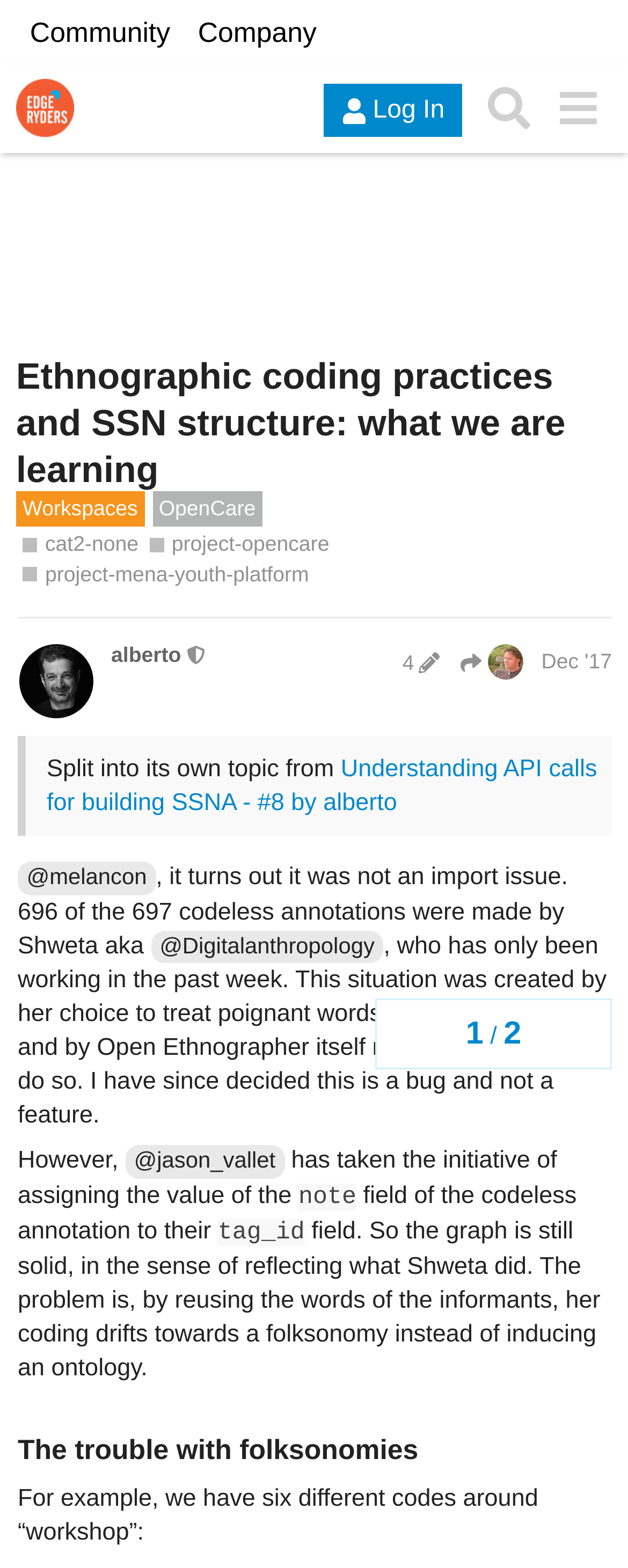Based on the element description aria-label="menu" title="menu", identify the bounding box coordinates for the UI element. The coordinates should be in the format (top-left x, top-left y, bottom-right x, bottom-right y) and within the 0 to 1 range.

[0.865, 0.047, 0.974, 0.091]